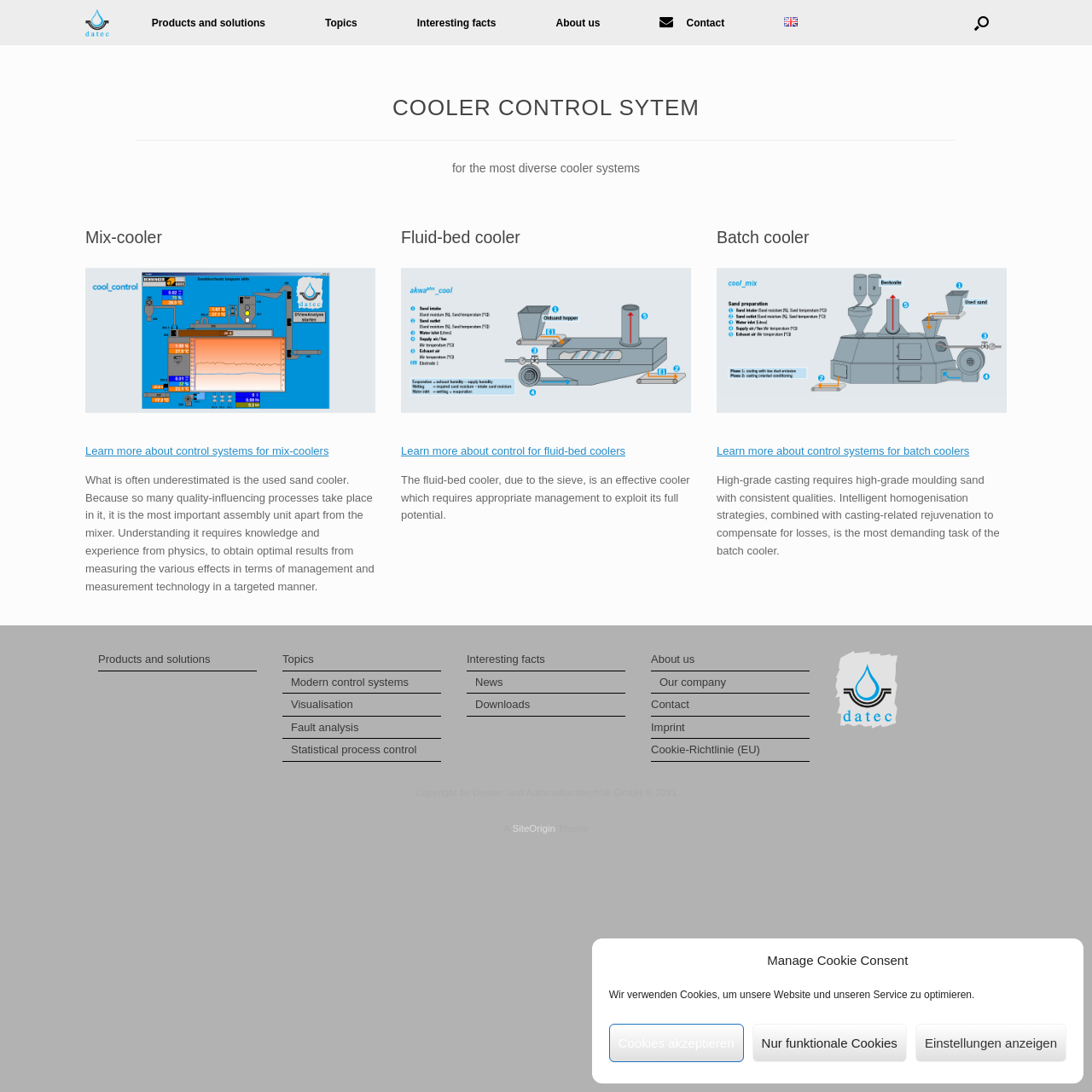Find the headline of the webpage and generate its text content.

COOLER CONTROL SYTEM